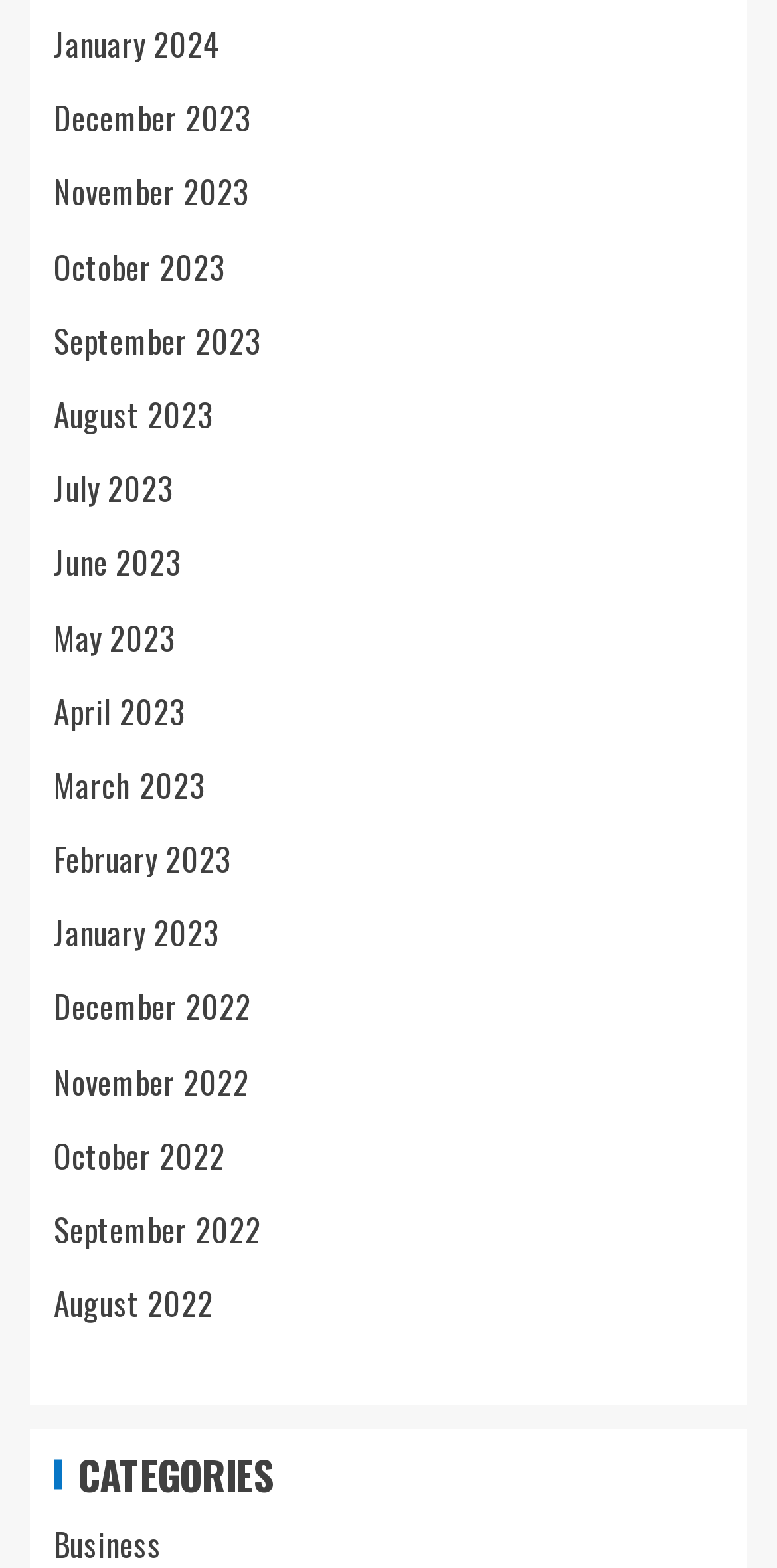Locate the bounding box coordinates of the clickable region necessary to complete the following instruction: "browse categories". Provide the coordinates in the format of four float numbers between 0 and 1, i.e., [left, top, right, bottom].

[0.069, 0.928, 0.351, 0.954]